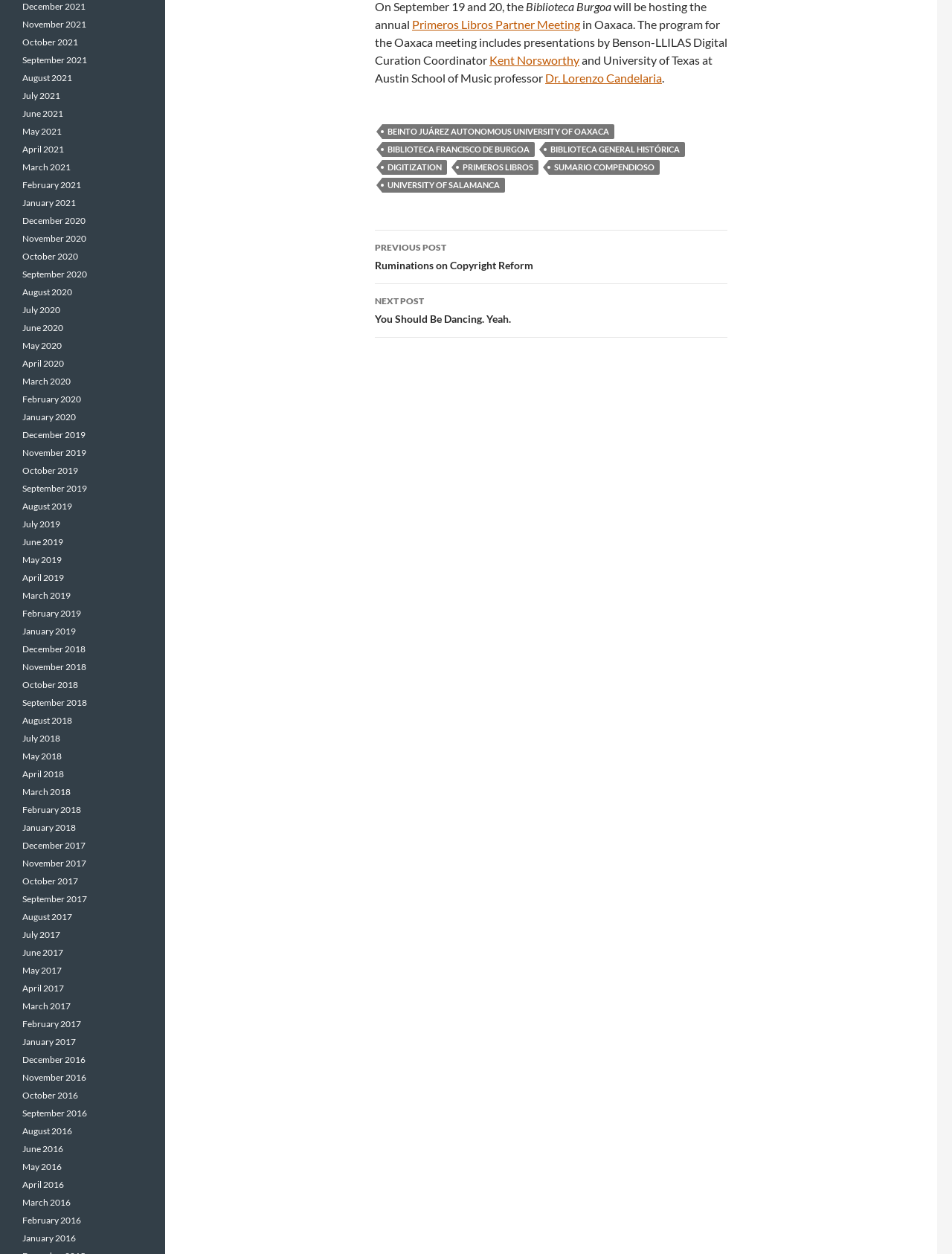What is the name of the university mentioned in the footer?
Based on the image, give a one-word or short phrase answer.

University of Salamanca